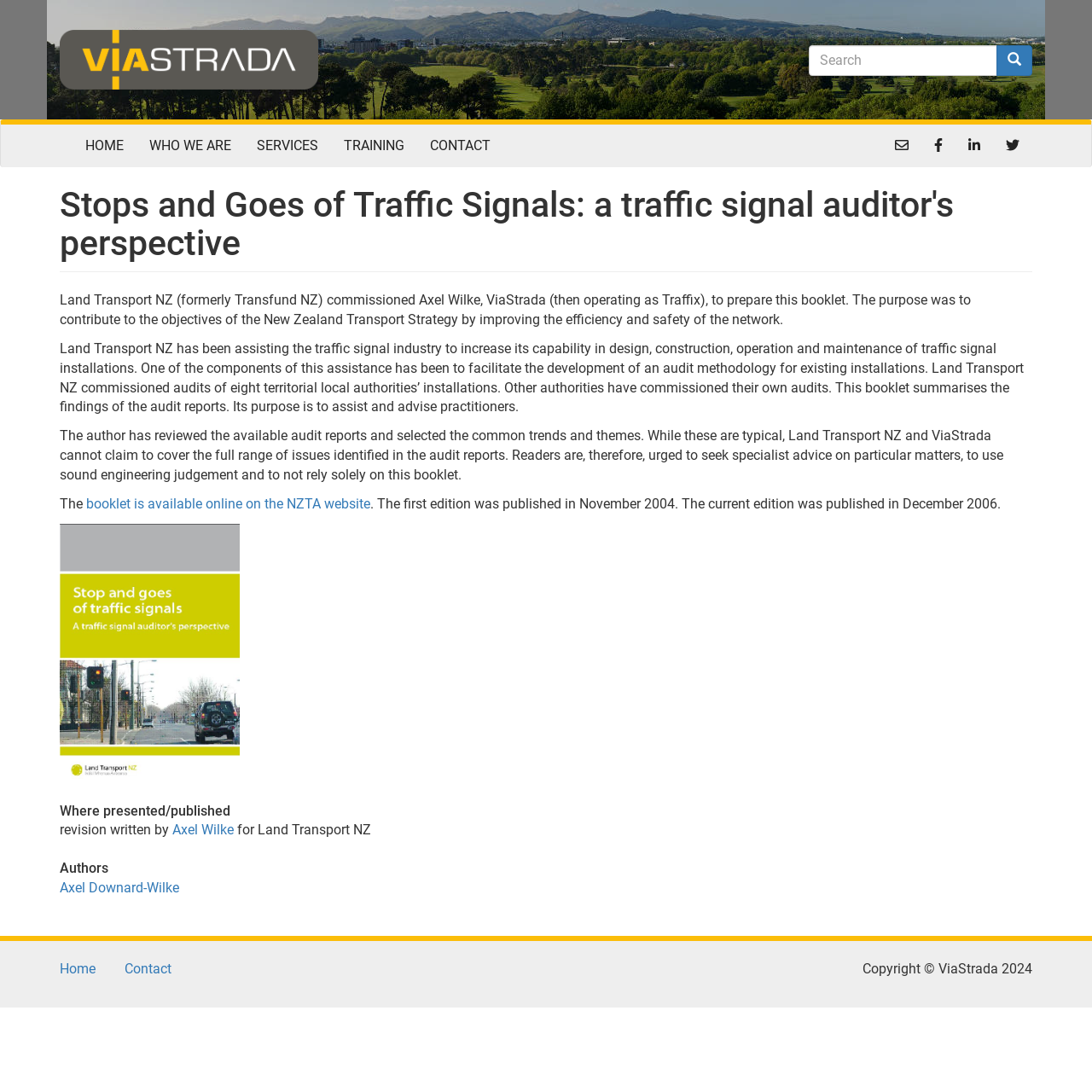Write an elaborate caption that captures the essence of the webpage.

The webpage is about "Stops and Goes of Traffic Signals: a traffic signal auditor's perspective" and is provided by ViaStrada. At the top left corner, there is a link to "Skip to main content". Next to it, there is a link to "ViaStrada" and a search bar with a search button. 

Below the search bar, there is a heading "ENABLING BETTER TRANSPORT CHOICES". On the left side, there are social media links to "EMAIL", "FACEBOOK", "LINKEDIN", and "TWITTER". Below the social media links, there is a main navigation menu with links to "HOME", "WHO WE ARE", "SERVICES", "TRAINING", and "CONTACT".

The main content of the webpage is an article about traffic signal auditors, which is divided into several paragraphs. The article starts with an introduction to the purpose of the booklet, which was commissioned by Land Transport NZ to improve the efficiency and safety of the network. The booklet summarizes the findings of audit reports and aims to assist and advise practitioners.

The article continues with a description of the audit methodology and the common trends and themes identified in the audit reports. There is a link to the booklet, which is available online on the NZTA website. The article also mentions the publication dates of the first and current editions.

At the bottom of the webpage, there is a footer section with a navigation menu that includes links to "Home" and "Contact". There is also a copyright notice "Copyright © ViaStrada 2024".